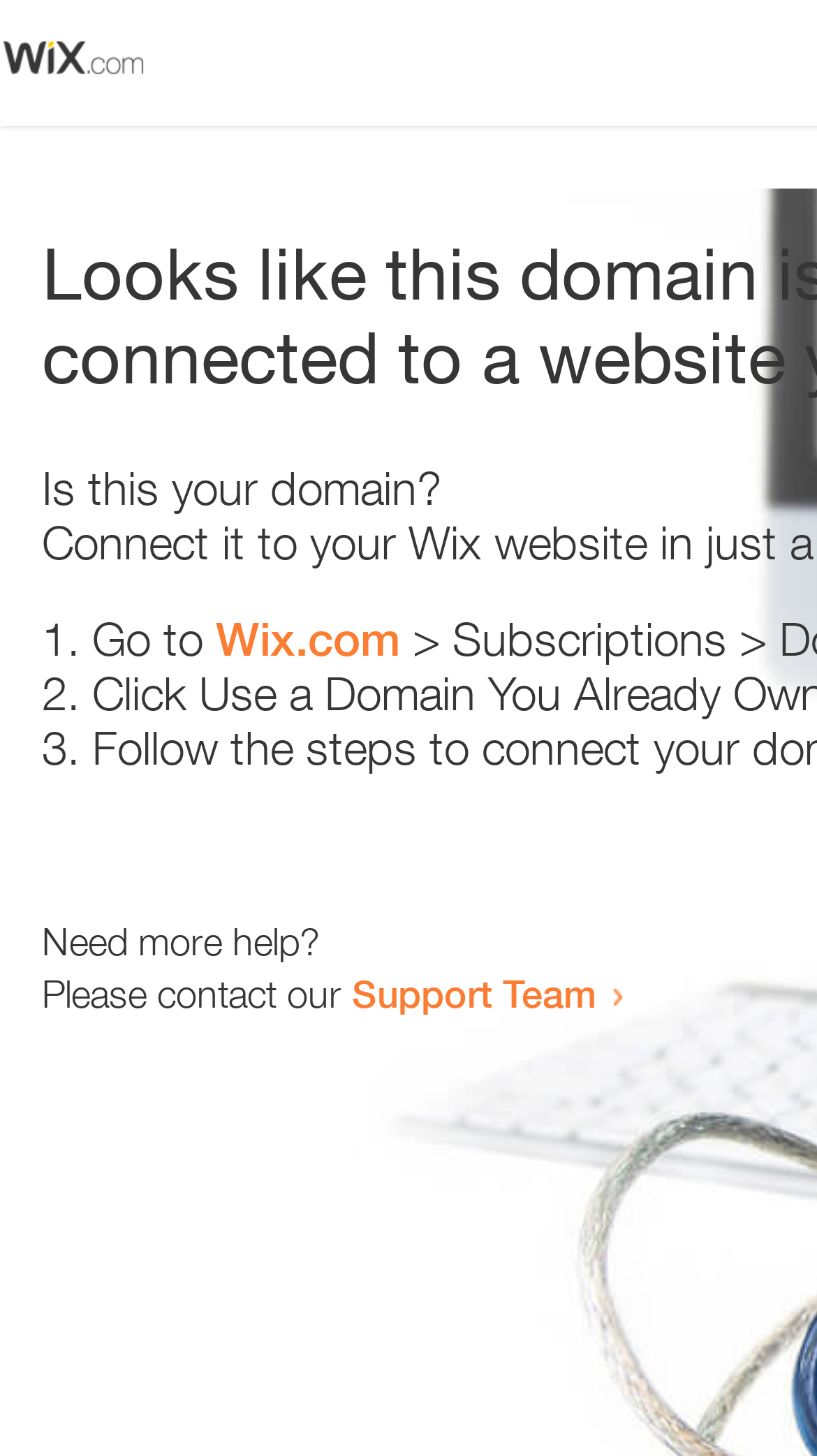How many steps are suggested to resolve the issue?
Using the image, give a concise answer in the form of a single word or short phrase.

3